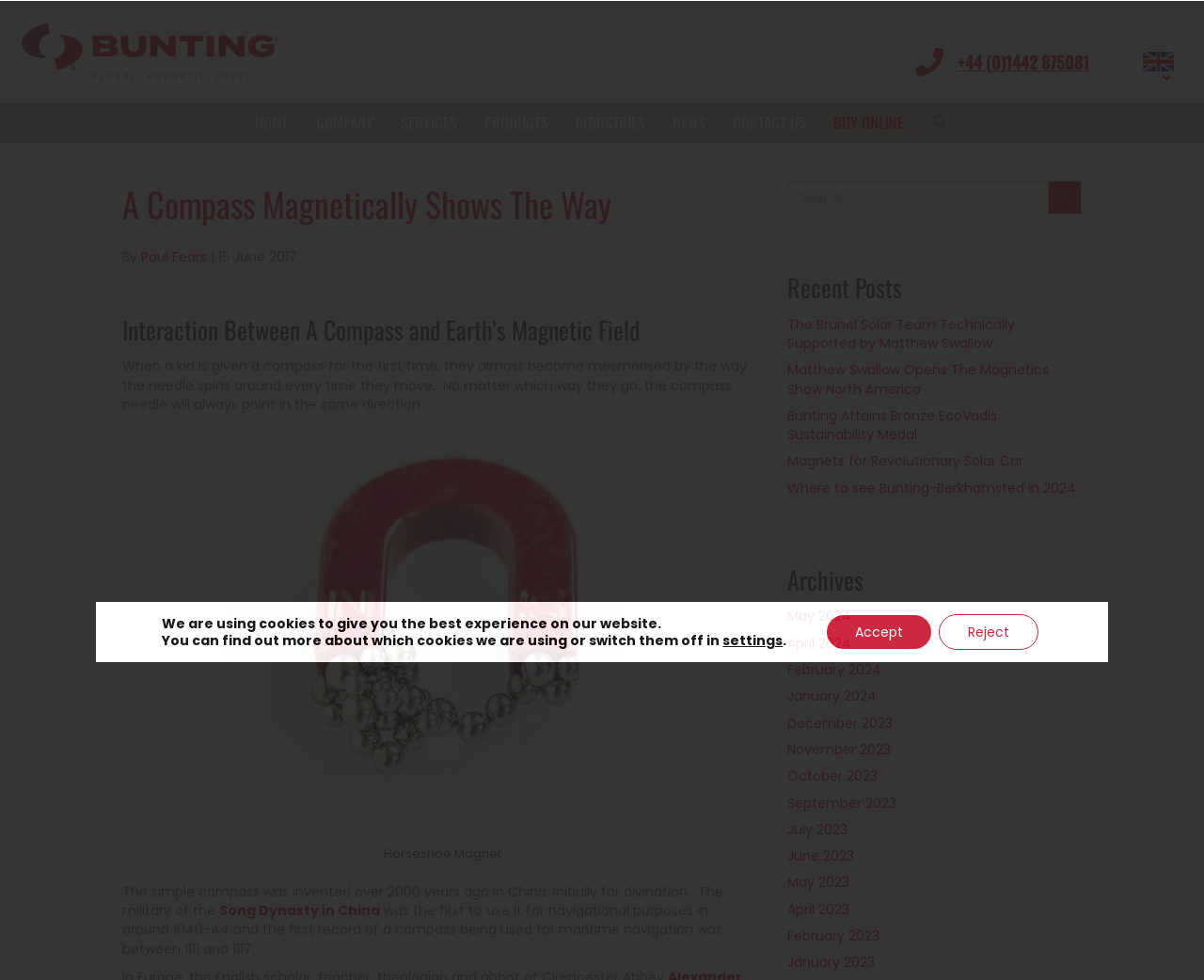Please give a one-word or short phrase response to the following question: 
How many recent posts are listed?

5